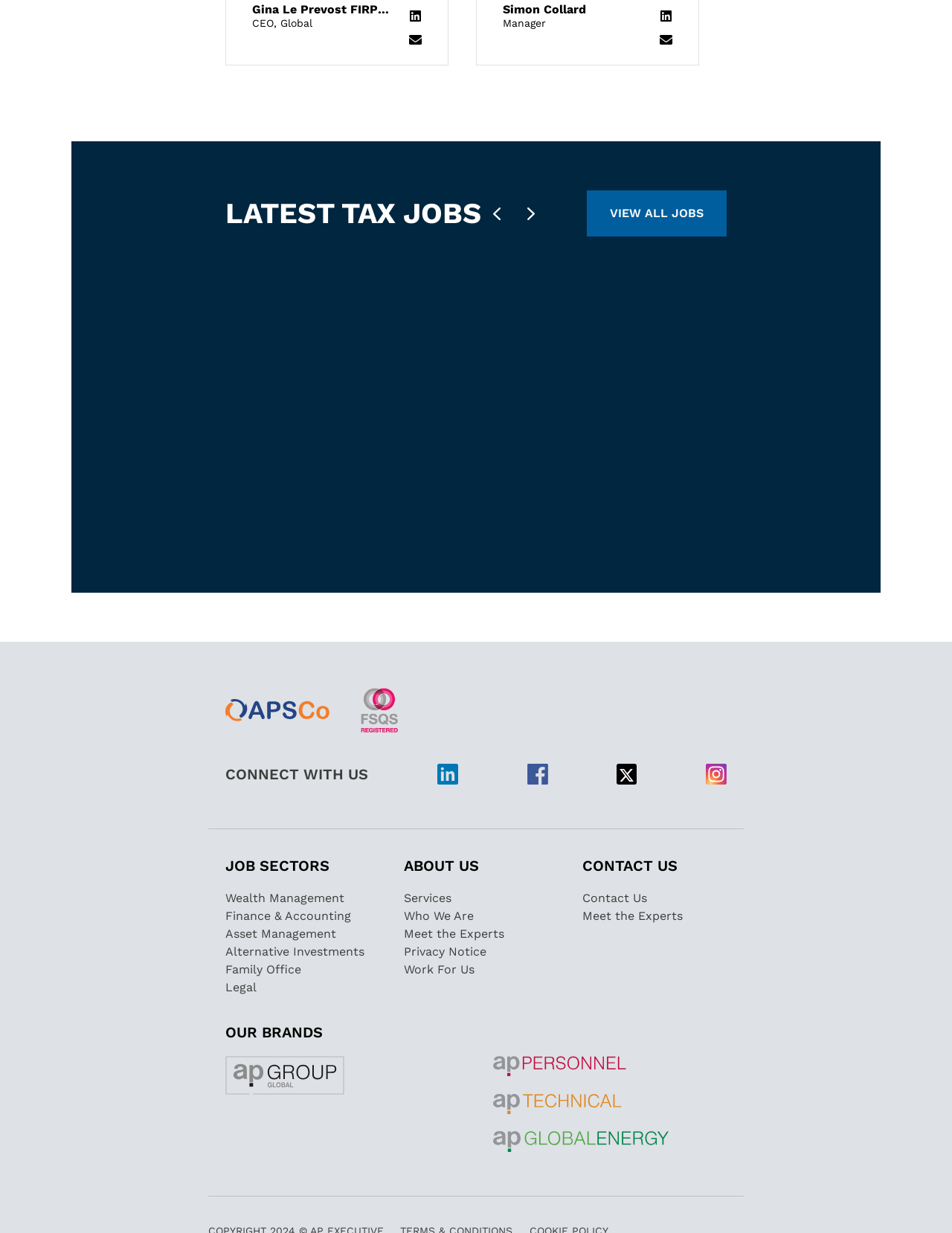What is the last job sector listed?
Based on the screenshot, respond with a single word or phrase.

Legal